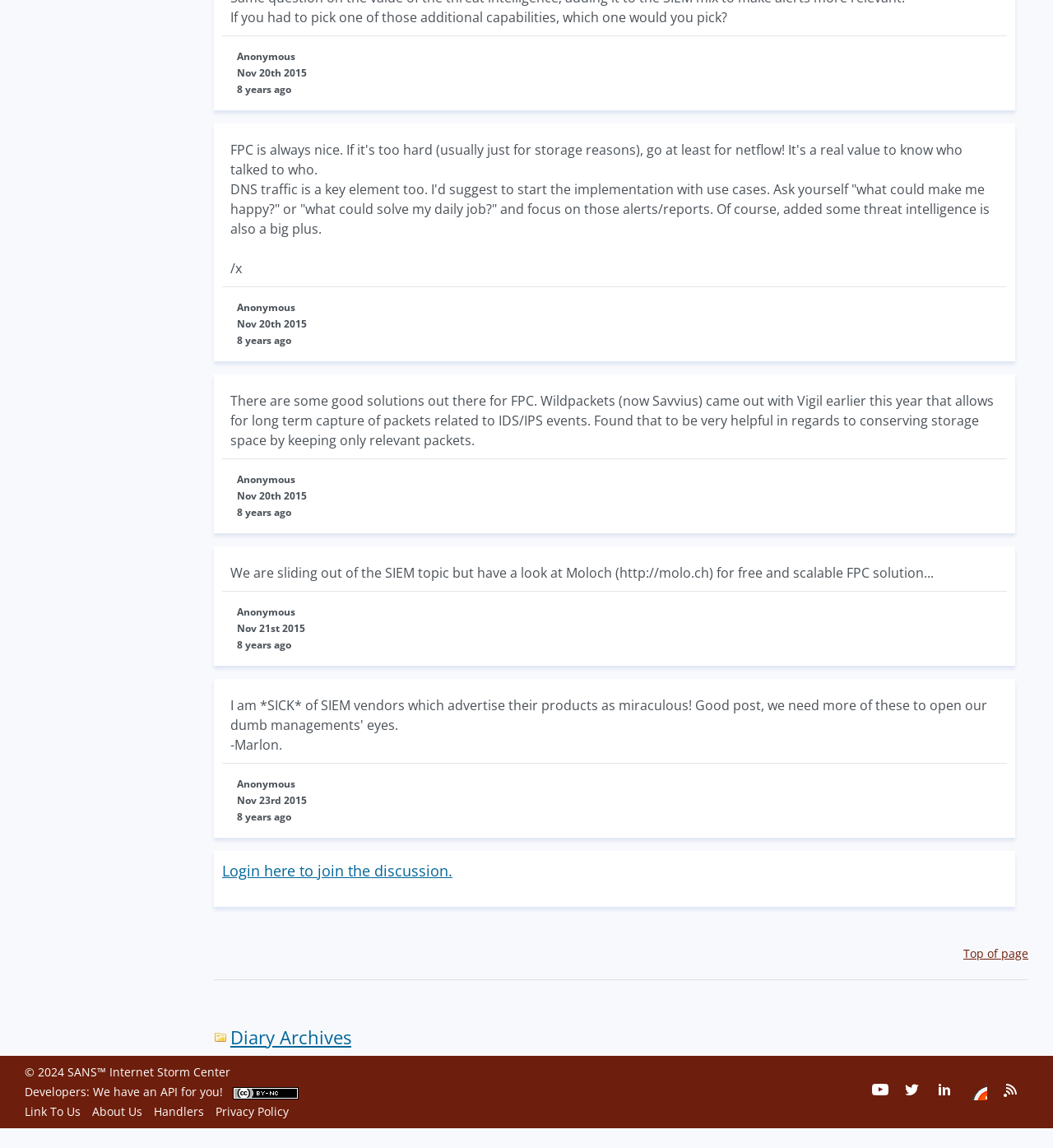What is the purpose of the 'Login here to join the discussion' link?
Using the image as a reference, give a one-word or short phrase answer.

To join the discussion